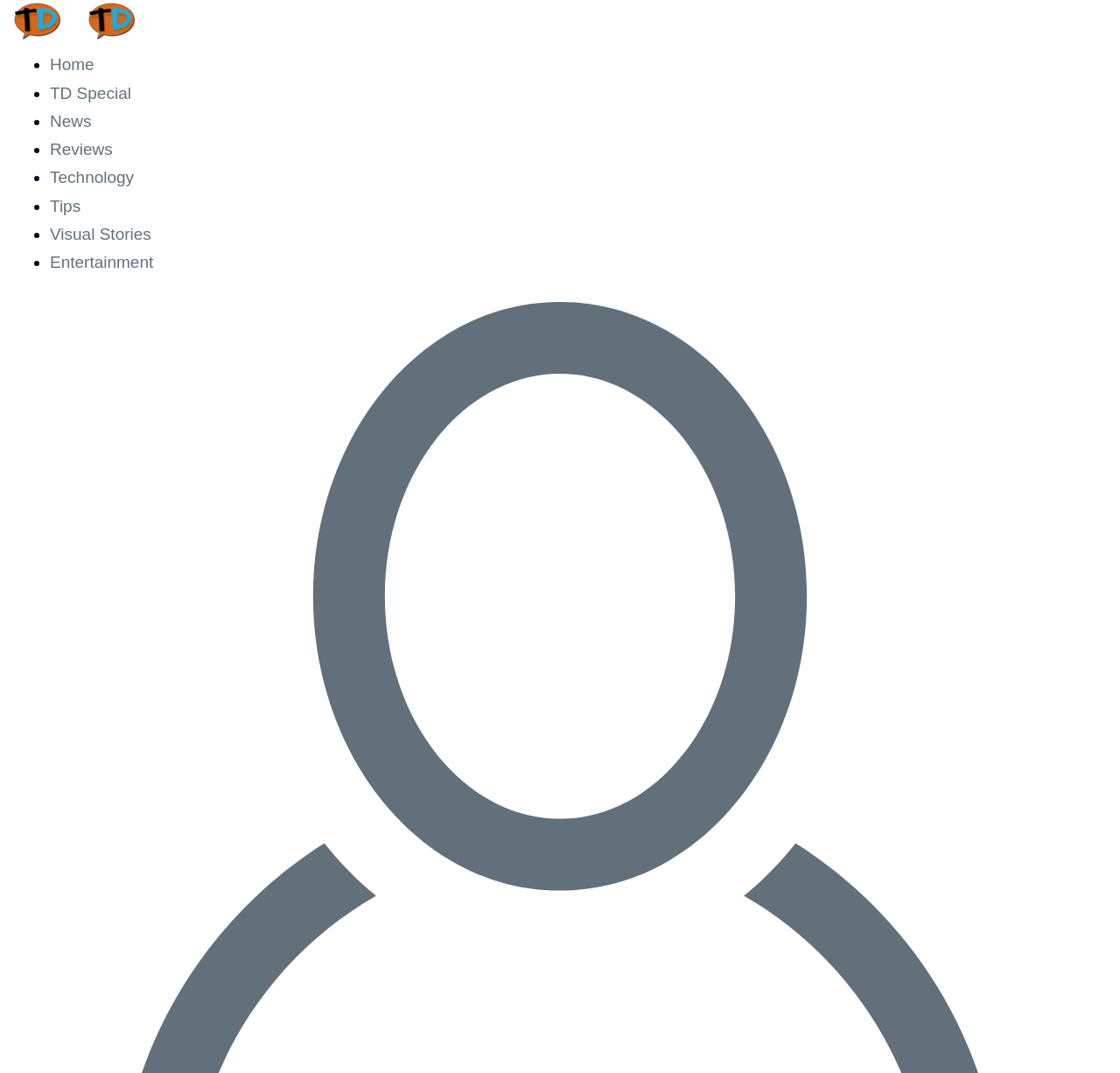What is the width of the logo?
Based on the image, answer the question with as much detail as possible.

I looked at the bounding box coordinates of the logo image and found that the width is 0.066, which is the difference between the right x-coordinate (0.066) and the left x-coordinate (0.0).